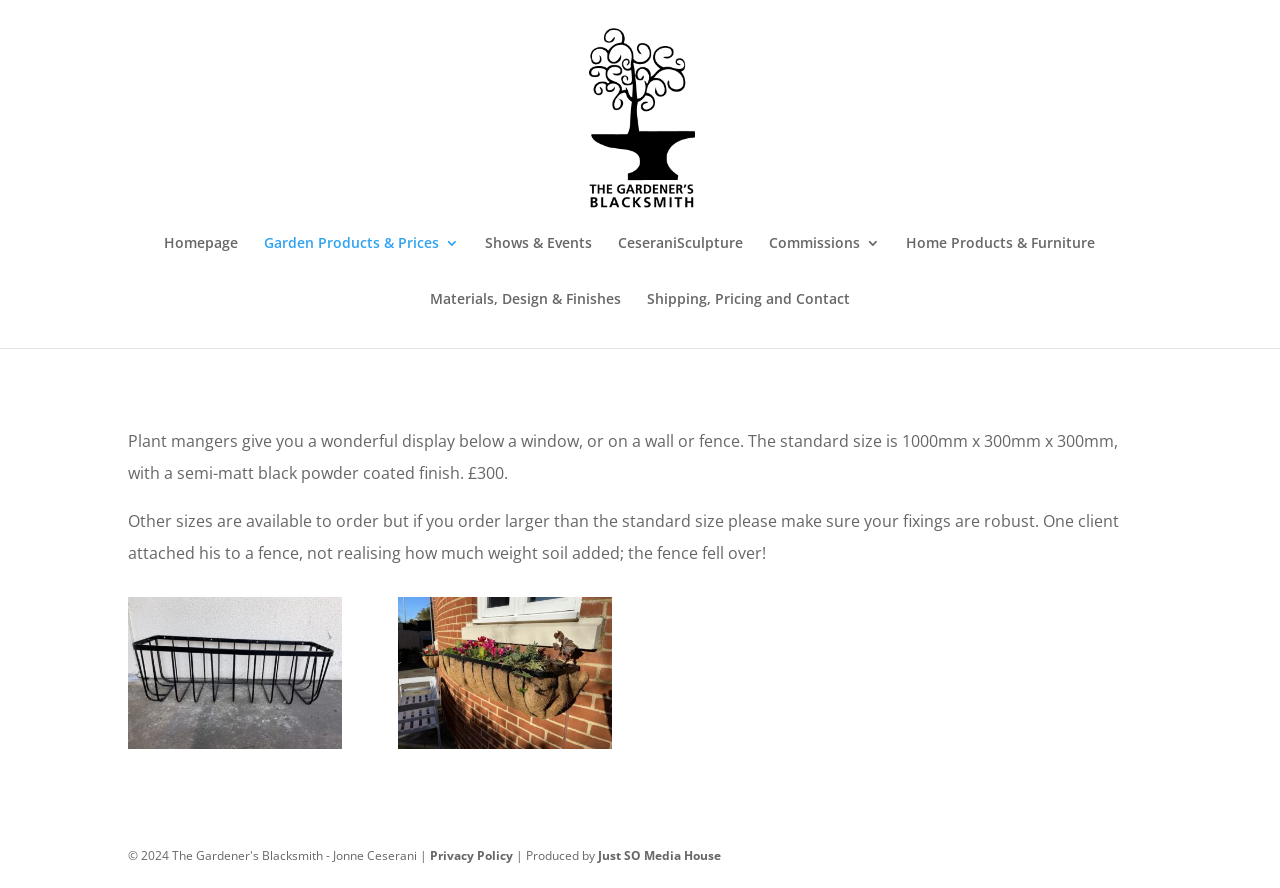Provide a one-word or one-phrase answer to the question:
How many links are there in the navigation menu?

7